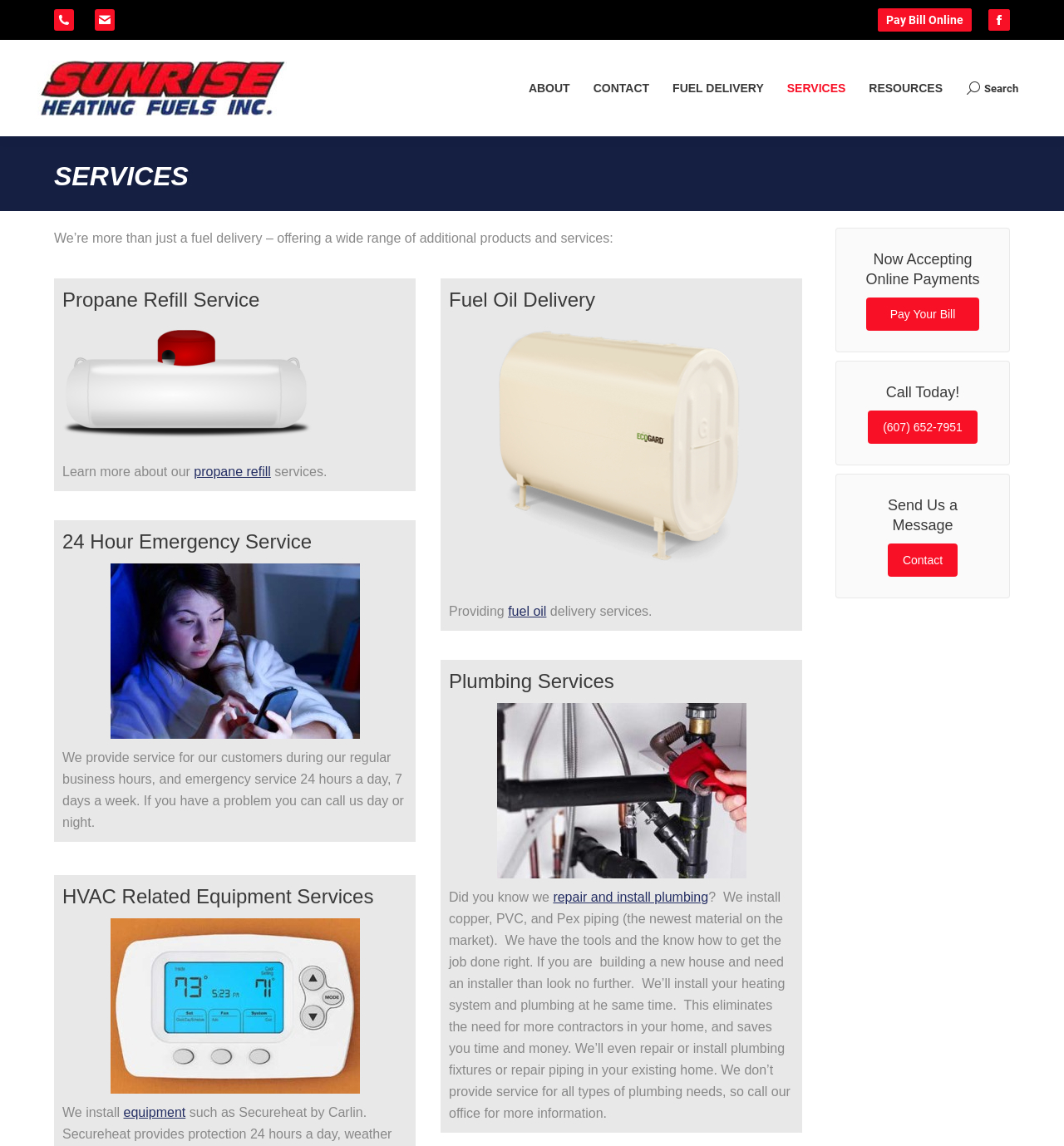Provide a one-word or one-phrase answer to the question:
What type of piping does Sunrise Heating Fuels Inc install?

Copper, PVC, and Pex